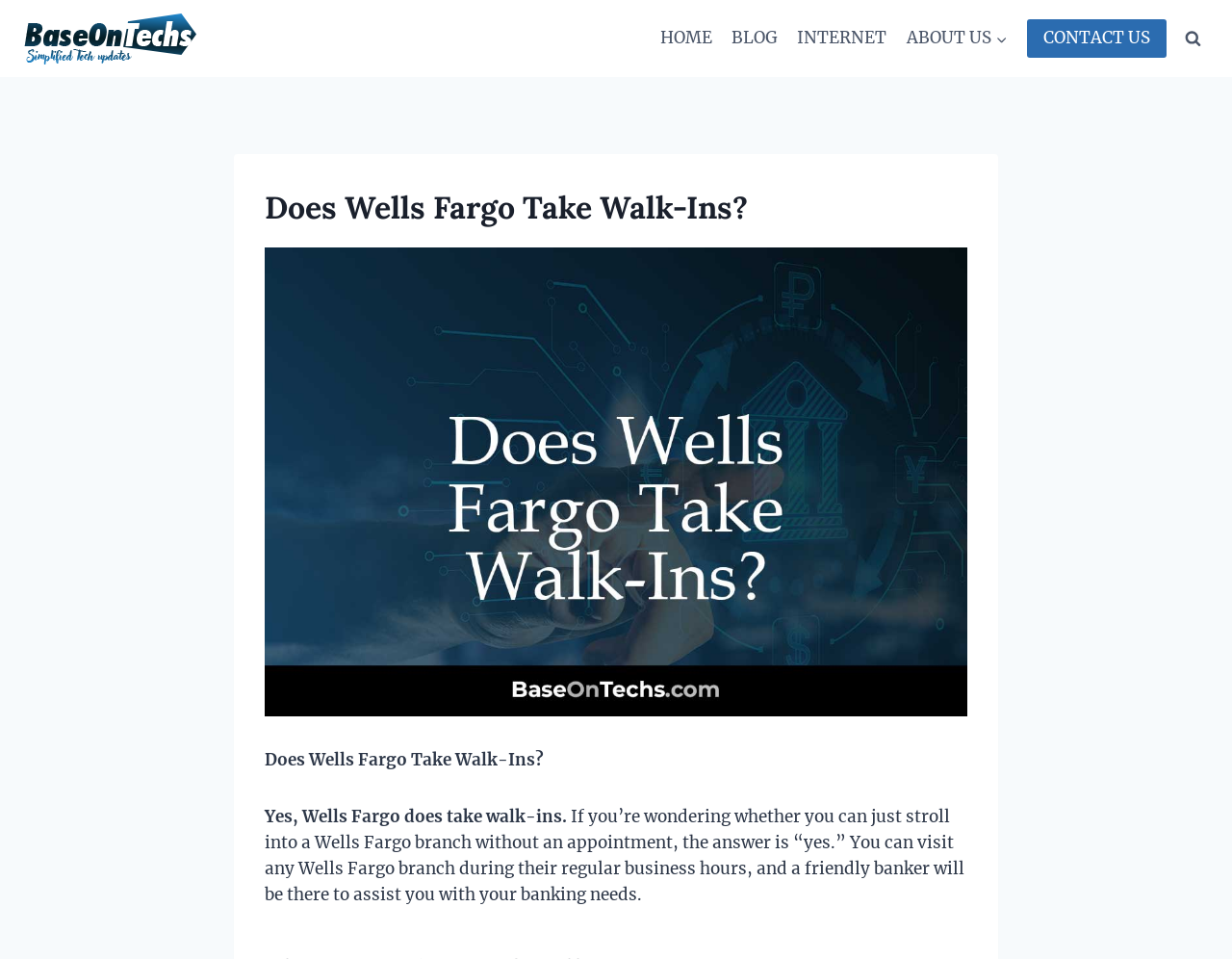Look at the image and write a detailed answer to the question: 
Is there a search function on the webpage?

The answer can be found in the button 'View Search Form' which indicates that there is a search function on the webpage that can be accessed by clicking the button.